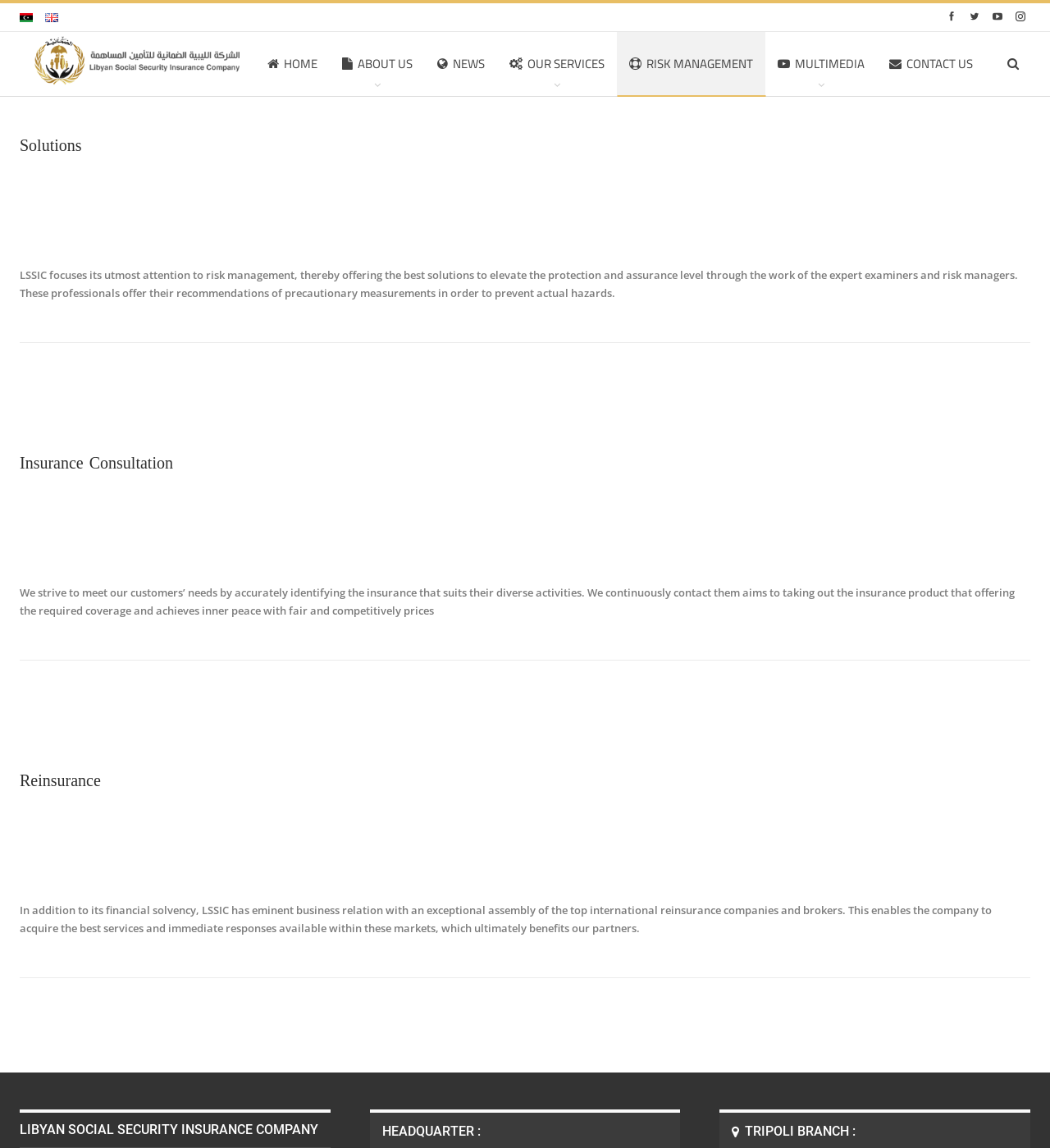Answer the question below in one word or phrase:
What is the benefit of the company's reinsurance?

Immediate responses from top international companies